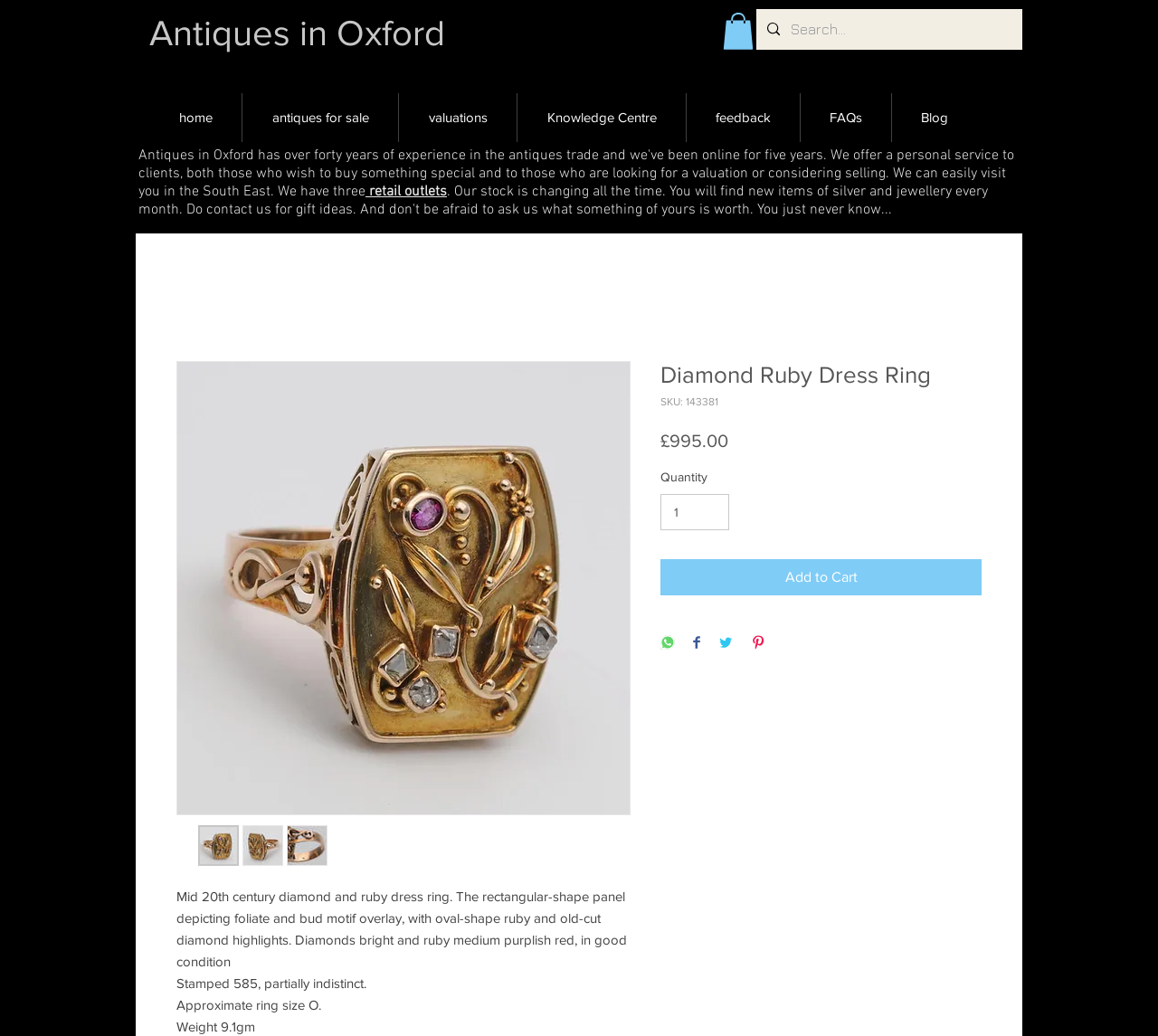What is the approximate ring size?
Refer to the image and provide a concise answer in one word or phrase.

O